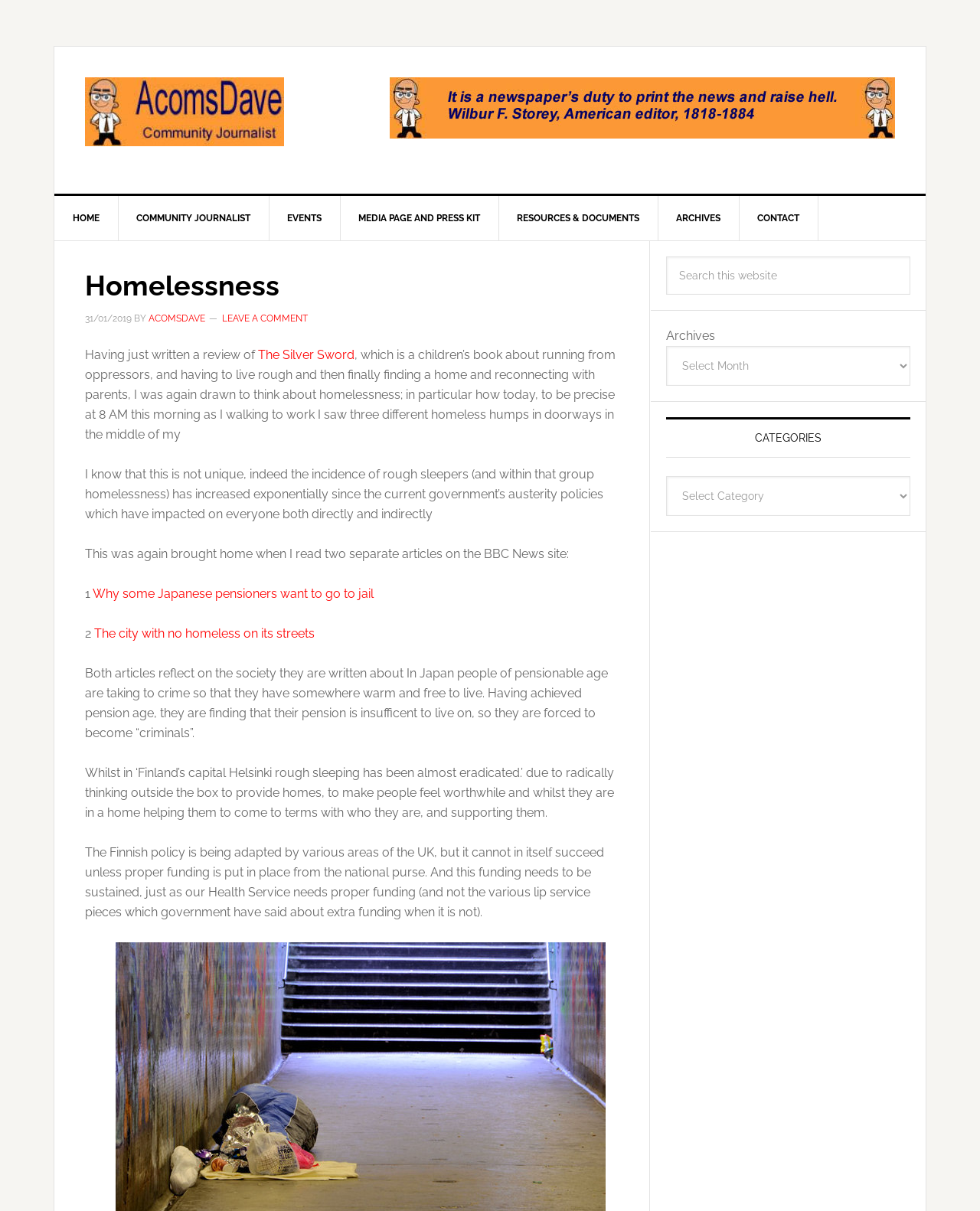What is the date of the article?
Based on the visual, give a brief answer using one word or a short phrase.

31/01/2019